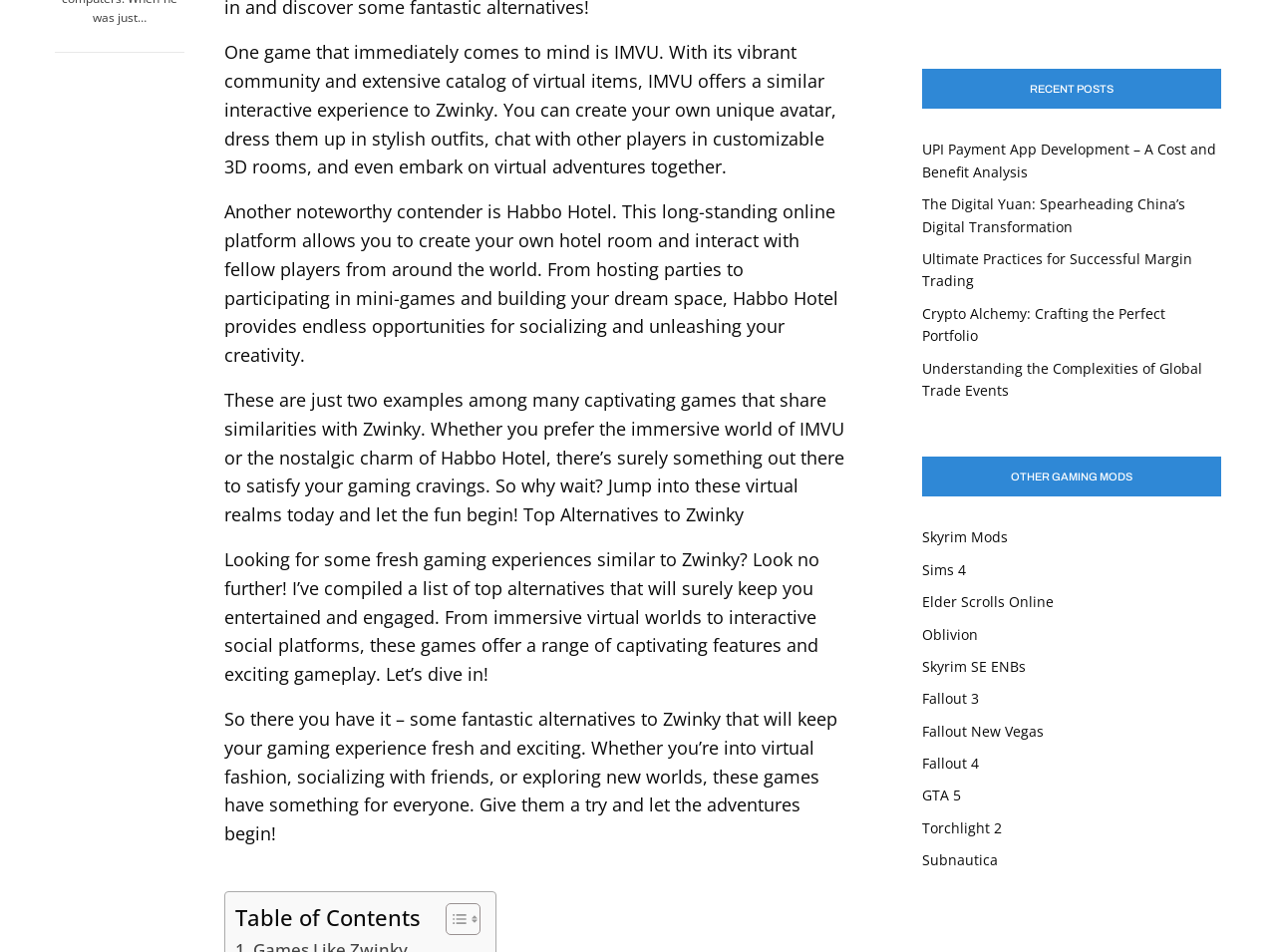Could you locate the bounding box coordinates for the section that should be clicked to accomplish this task: "Explore Skyrim Mods".

[0.723, 0.554, 0.79, 0.574]